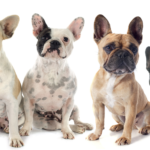Offer a comprehensive description of the image.

The image features a delightful lineup of French Bulldog variations, showcasing their distinct coats and personalities. From left to right, there's a fawn-and-white French Bulldog, a playful piebald with black patches, a charming cream-colored pup, and a sleek mahogany French Bulldog with a strong build. Each dog exemplifies the breed's unique traits — their expressive faces, well-defined bat ears, and stocky bodies. French Bulldogs are known for their affectionate nature, making them wonderful companions and family pets. This image beautifully encapsulates the charm and warmth that these dogs bring to their owners, highlighting their popularity as lovable family members and "nanny dogs."